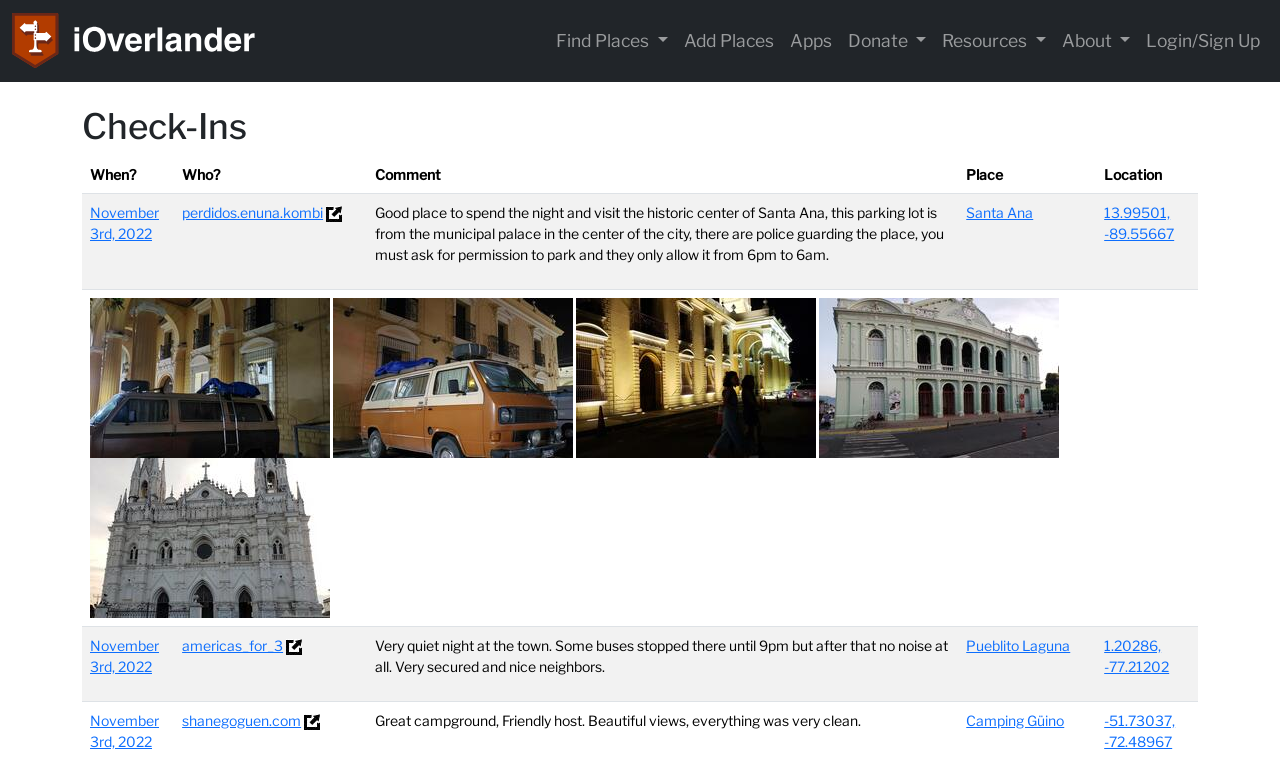What is the function of the 'Donate' button?
Based on the screenshot, respond with a single word or phrase.

To make a donation